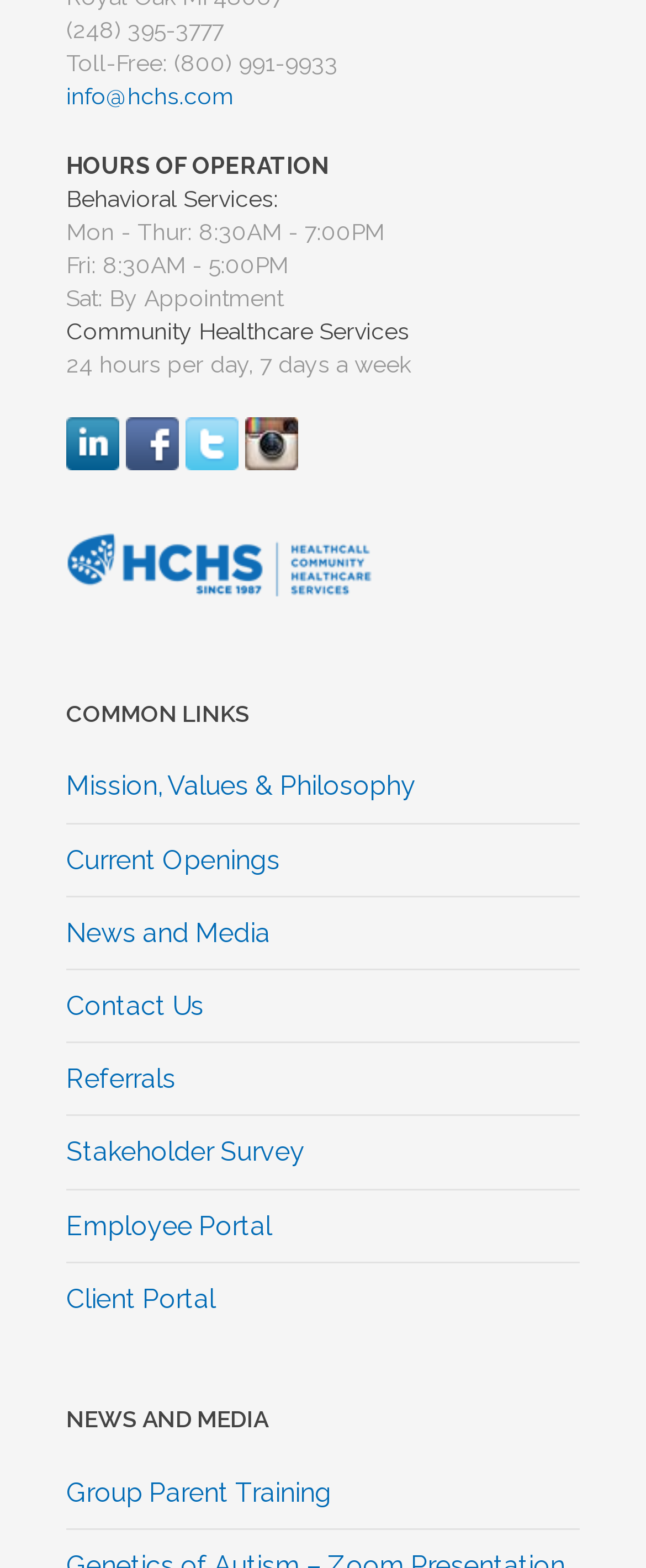Can you find the bounding box coordinates for the element that needs to be clicked to execute this instruction: "Visit the linkedin page"? The coordinates should be given as four float numbers between 0 and 1, i.e., [left, top, right, bottom].

[0.103, 0.284, 0.185, 0.304]